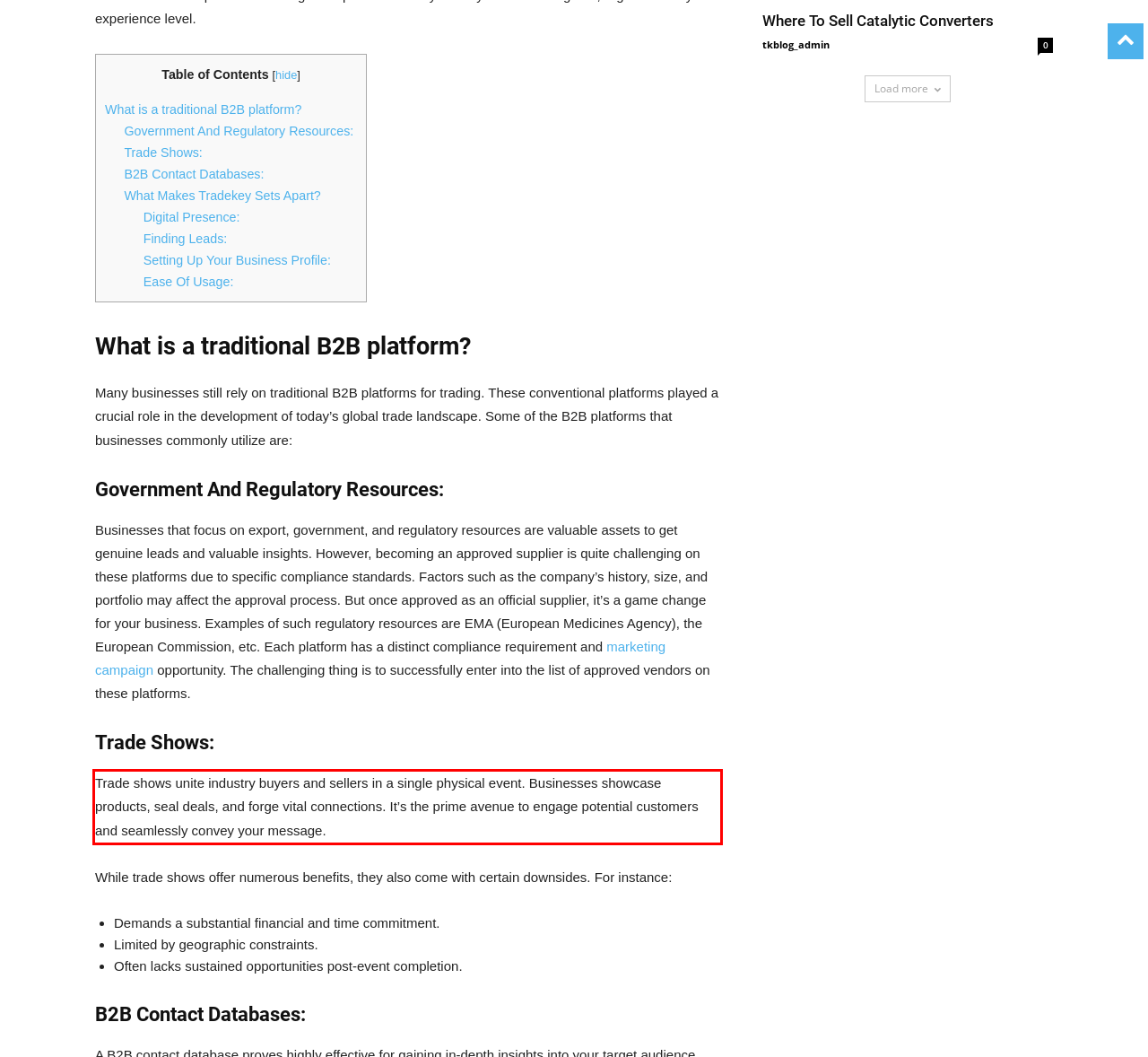Within the screenshot of the webpage, there is a red rectangle. Please recognize and generate the text content inside this red bounding box.

Trade shows unite industry buyers and sellers in a single physical event. Businesses showcase products, seal deals, and forge vital connections. It’s the prime avenue to engage potential customers and seamlessly convey your message.